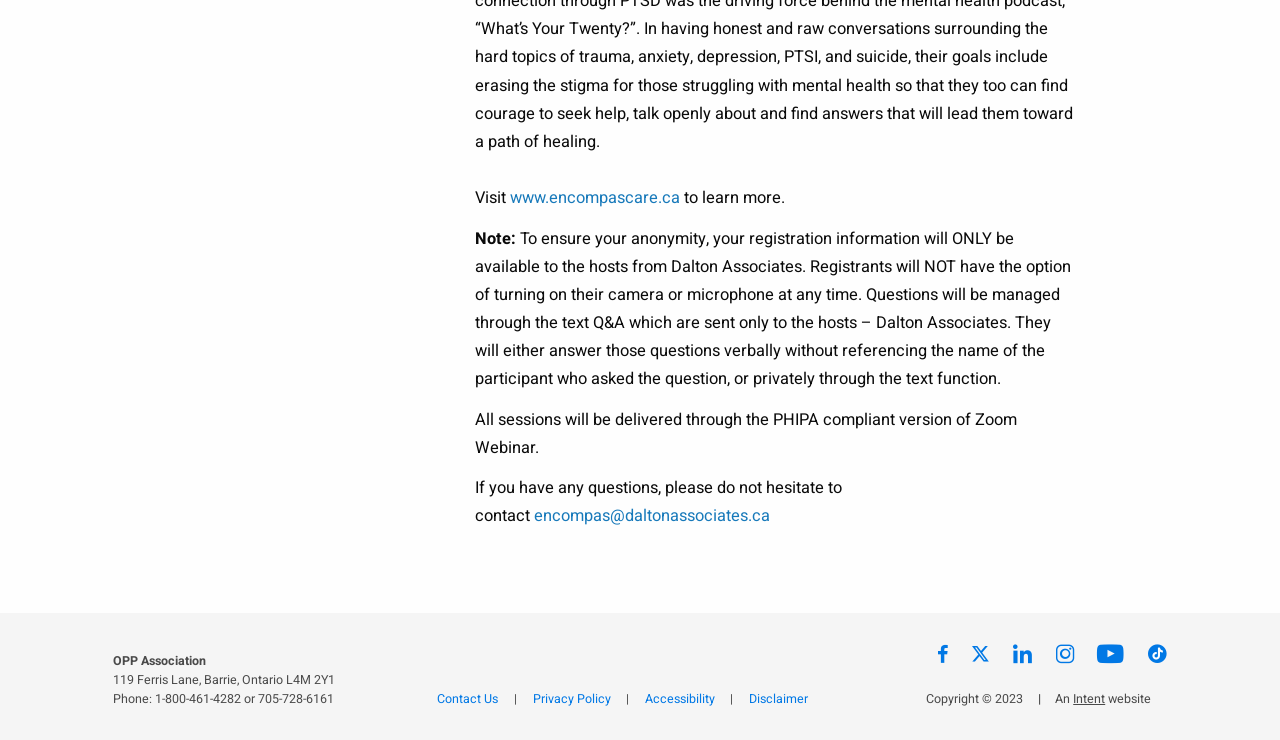Answer the question with a brief word or phrase:
What is the purpose of the registration information?

To ensure anonymity